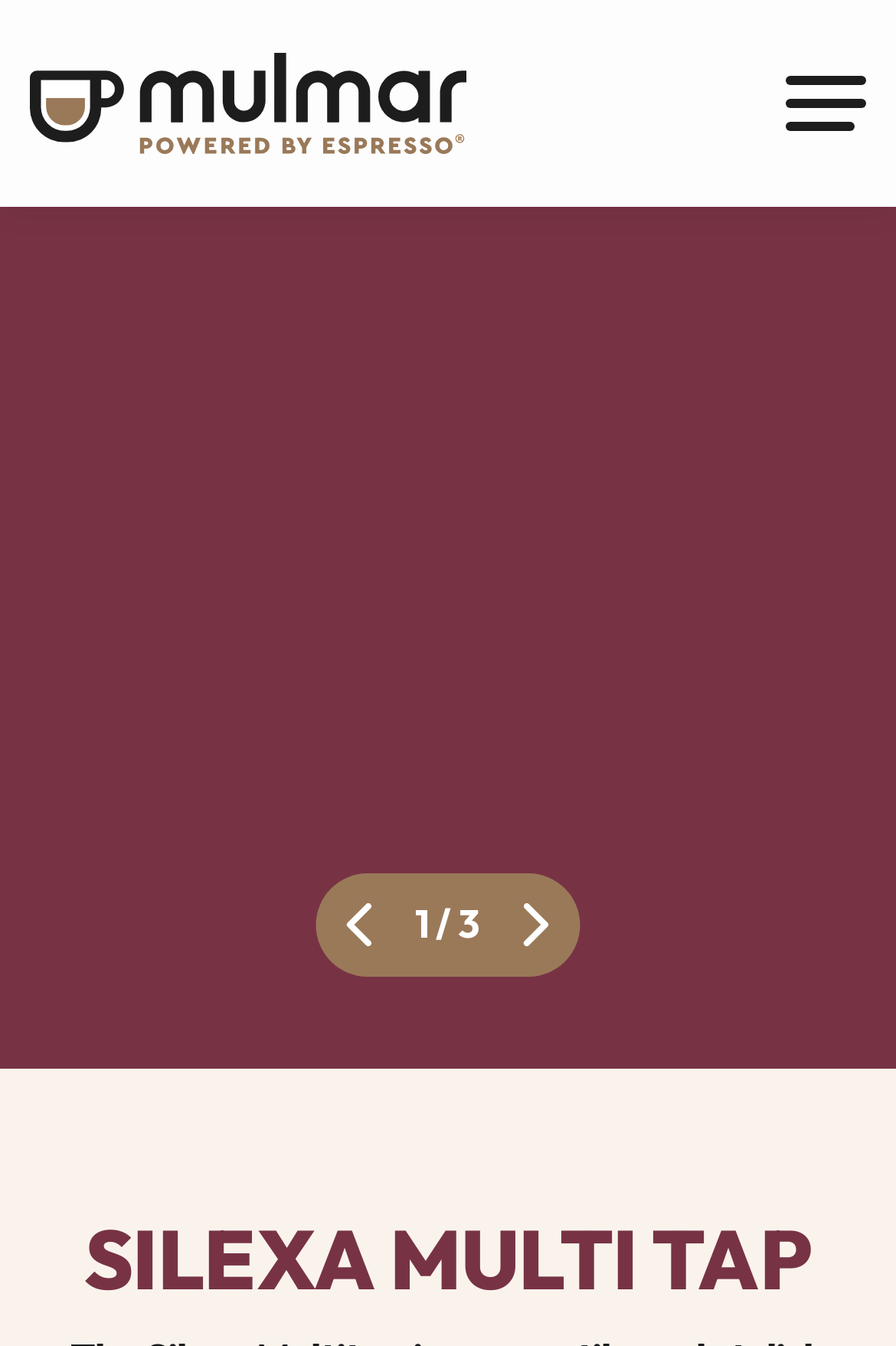From the element description parent_node: 1, predict the bounding box coordinates of the UI element. The coordinates must be specified in the format (top-left x, top-left y, bottom-right x, bottom-right y) and should be within the 0 to 1 range.

[0.353, 0.649, 0.449, 0.726]